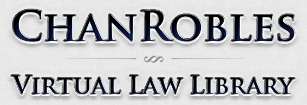What type of professionals is the platform serving?
Using the image provided, answer with just one word or phrase.

Legal professionals